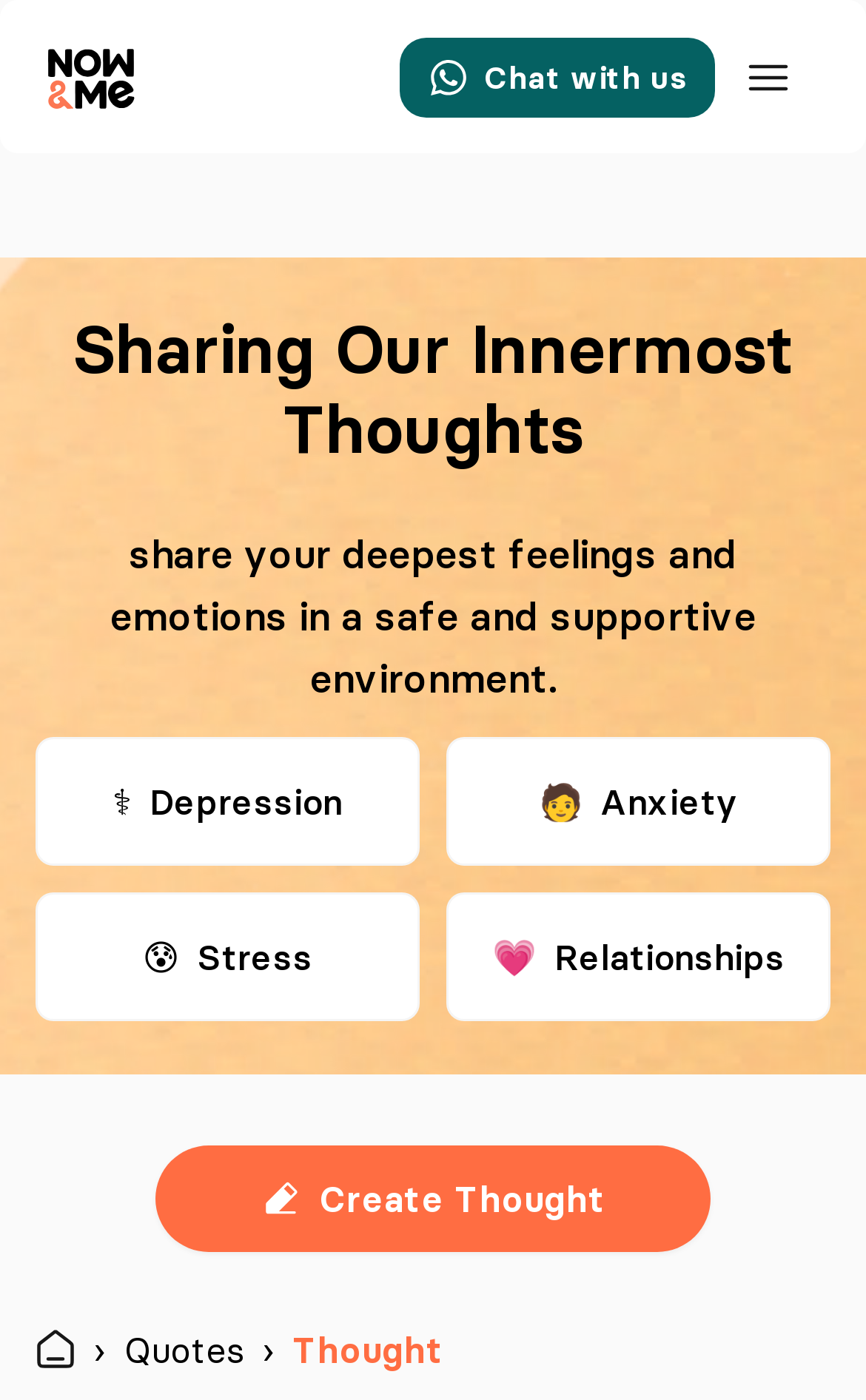Please provide a comprehensive answer to the question based on the screenshot: What is the theme of the images on this webpage?

The webpage features several images, including icons representing emotions such as Depression, Anxiety, and Stress, as well as a larger image that appears to be a background image, suggesting that the theme of the images is related to emotions and feelings.